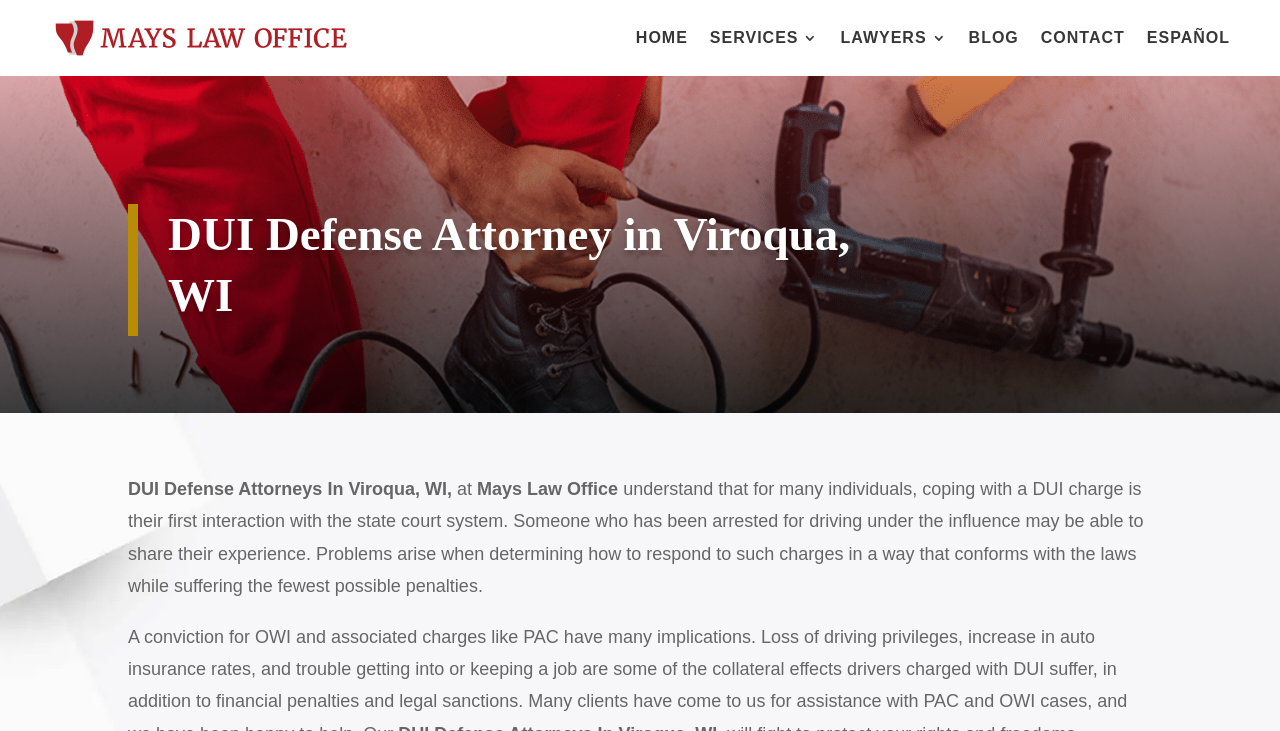What is the location of the law office?
From the screenshot, supply a one-word or short-phrase answer.

Viroqua, WI